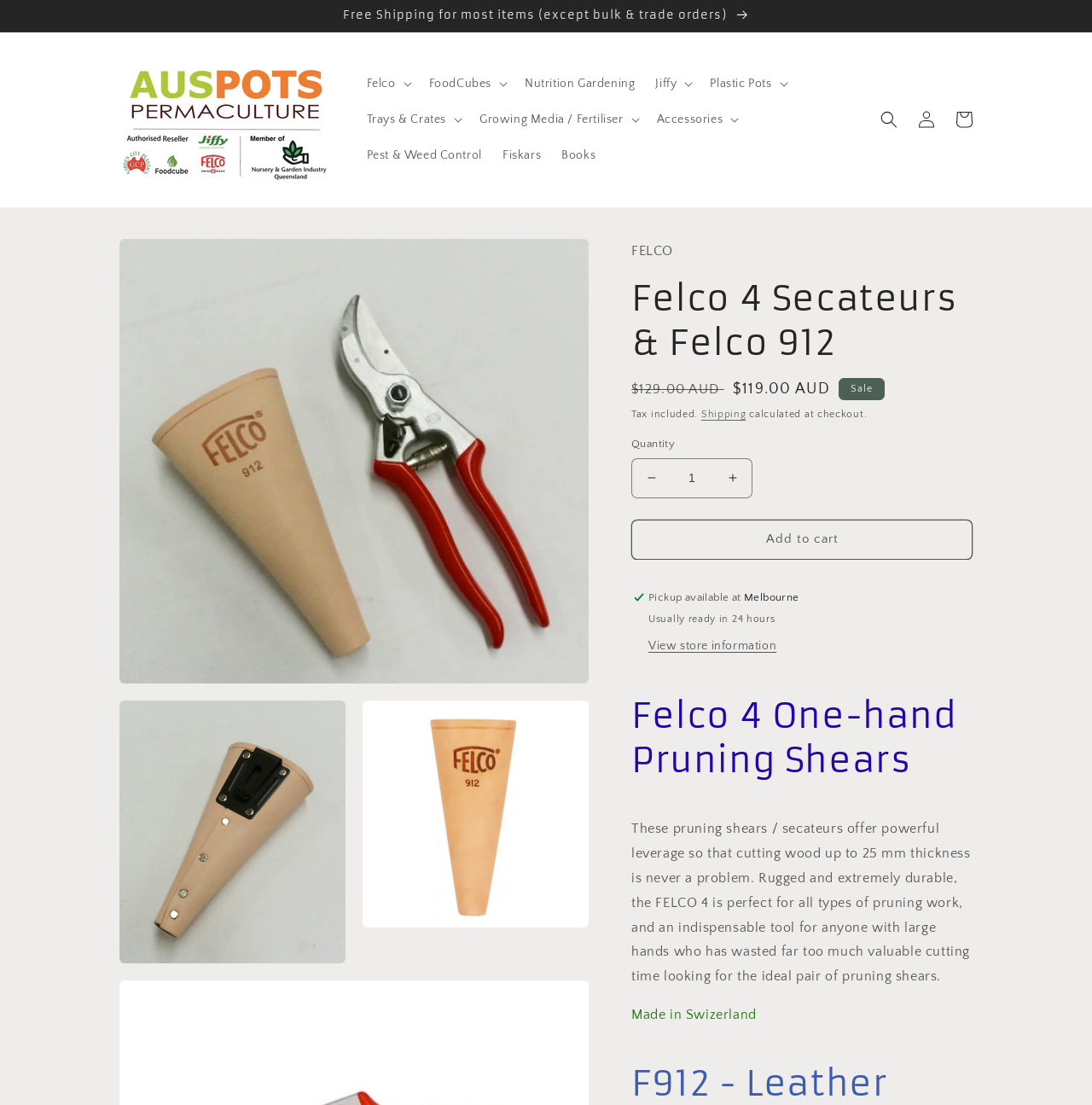Locate the bounding box for the described UI element: "Cart (0)". Ensure the coordinates are four float numbers between 0 and 1, formatted as [left, top, right, bottom].

None